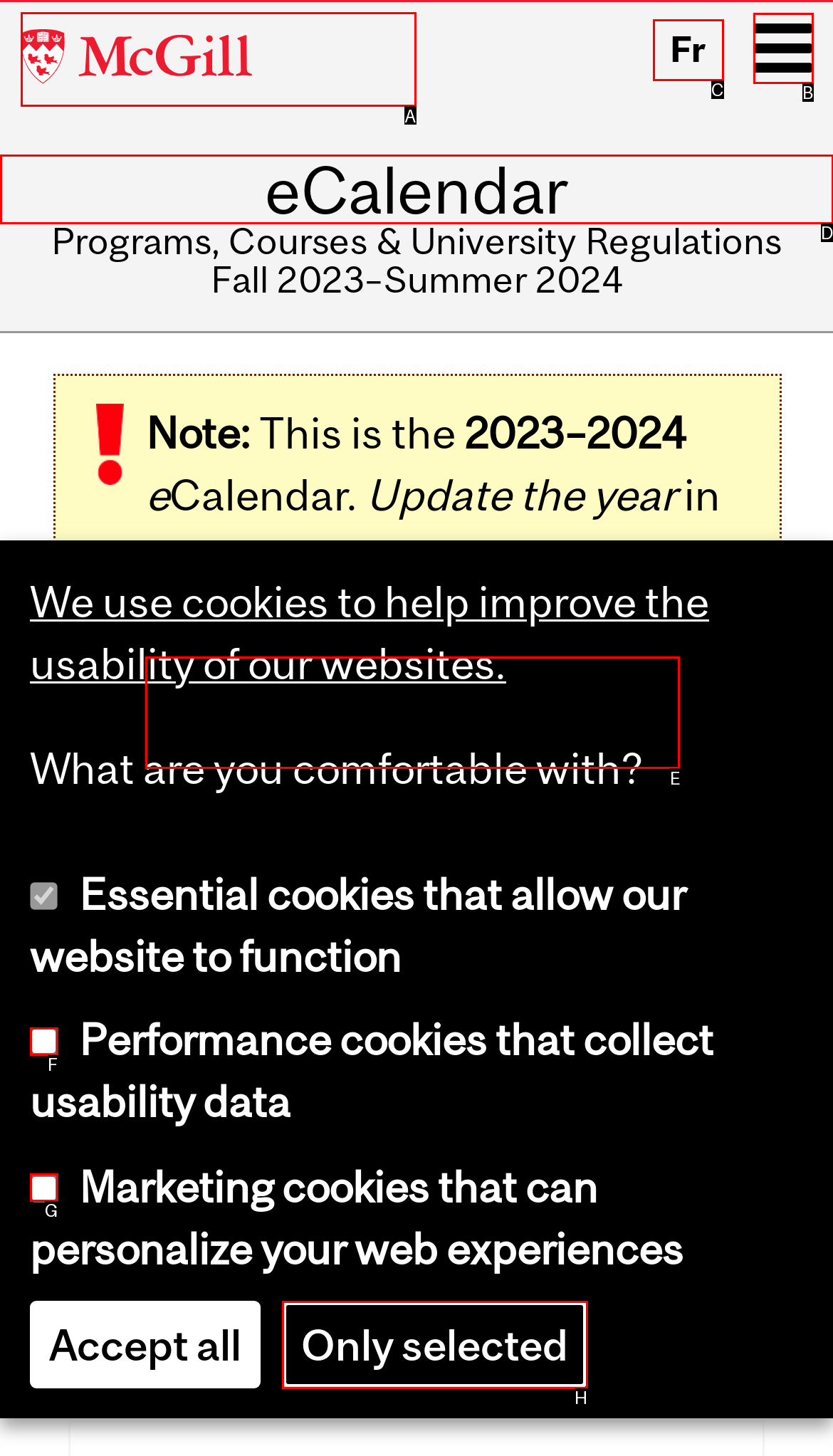Based on the provided element description: jump to the newest eCalendar, identify the best matching HTML element. Respond with the corresponding letter from the options shown.

E